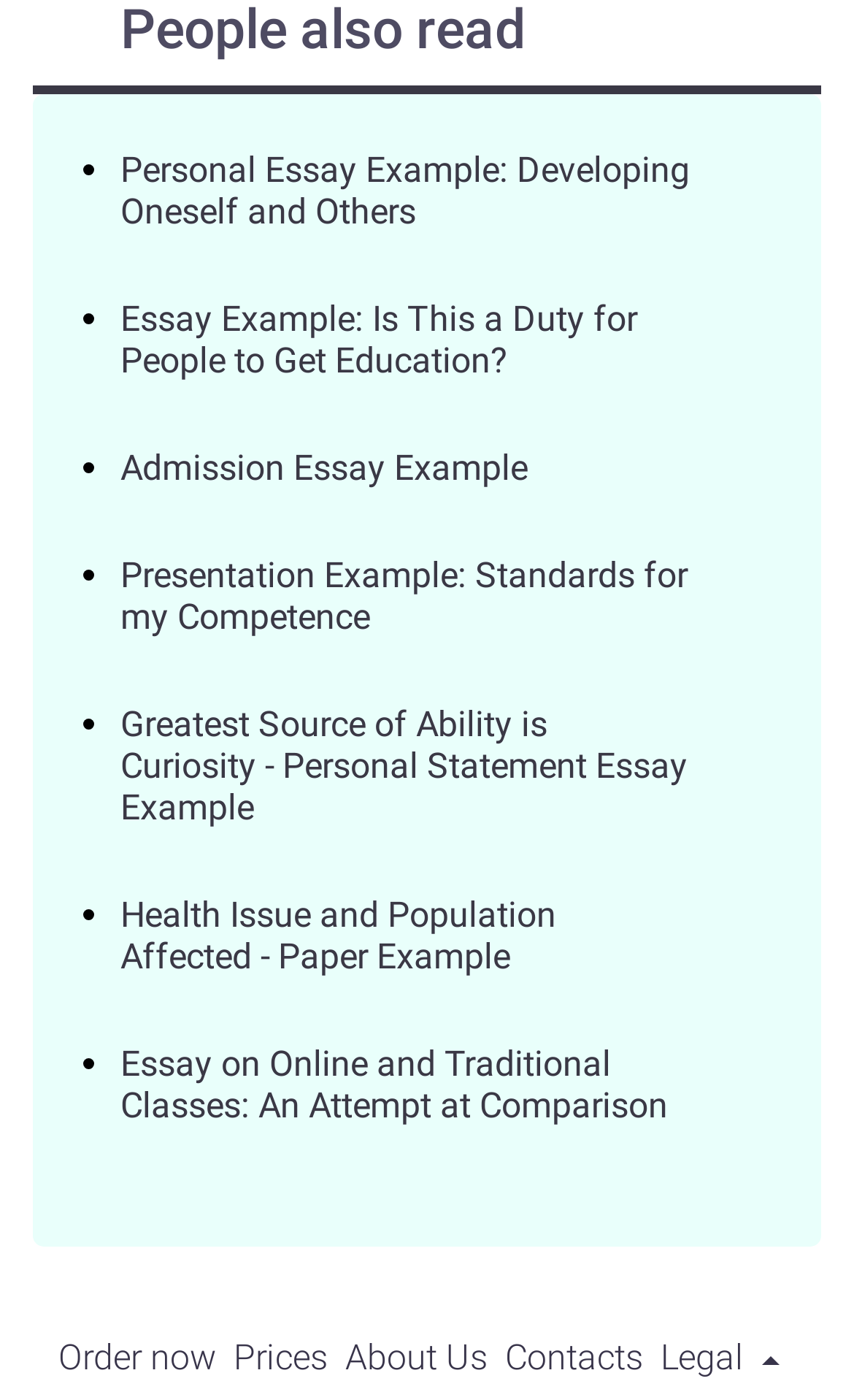Give a succinct answer to this question in a single word or phrase: 
How many links are there in the footer section?

5